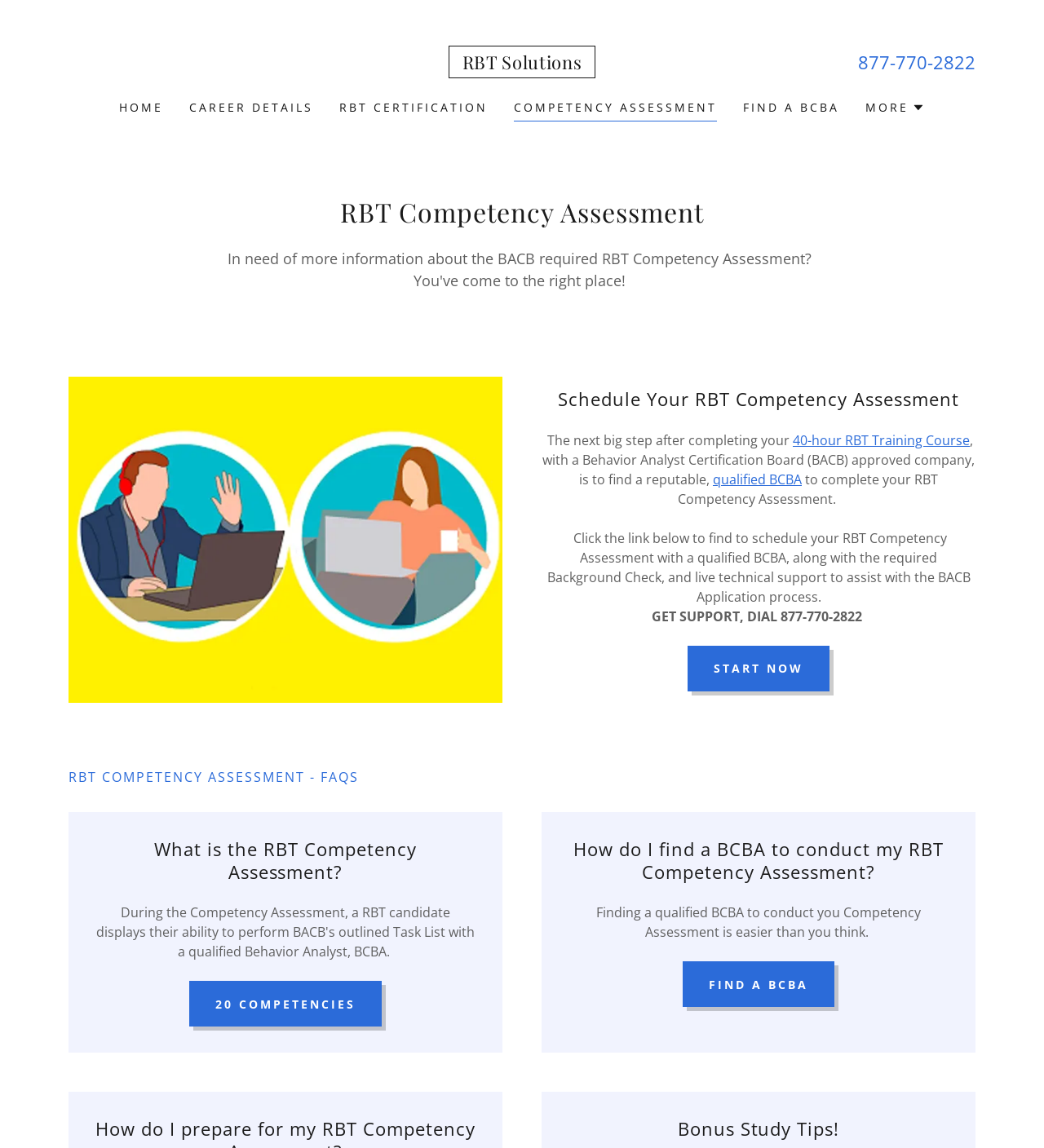How can I find a BCBA to conduct my RBT Competency Assessment?
Using the image, provide a concise answer in one word or a short phrase.

Click the FIND A BCBA link